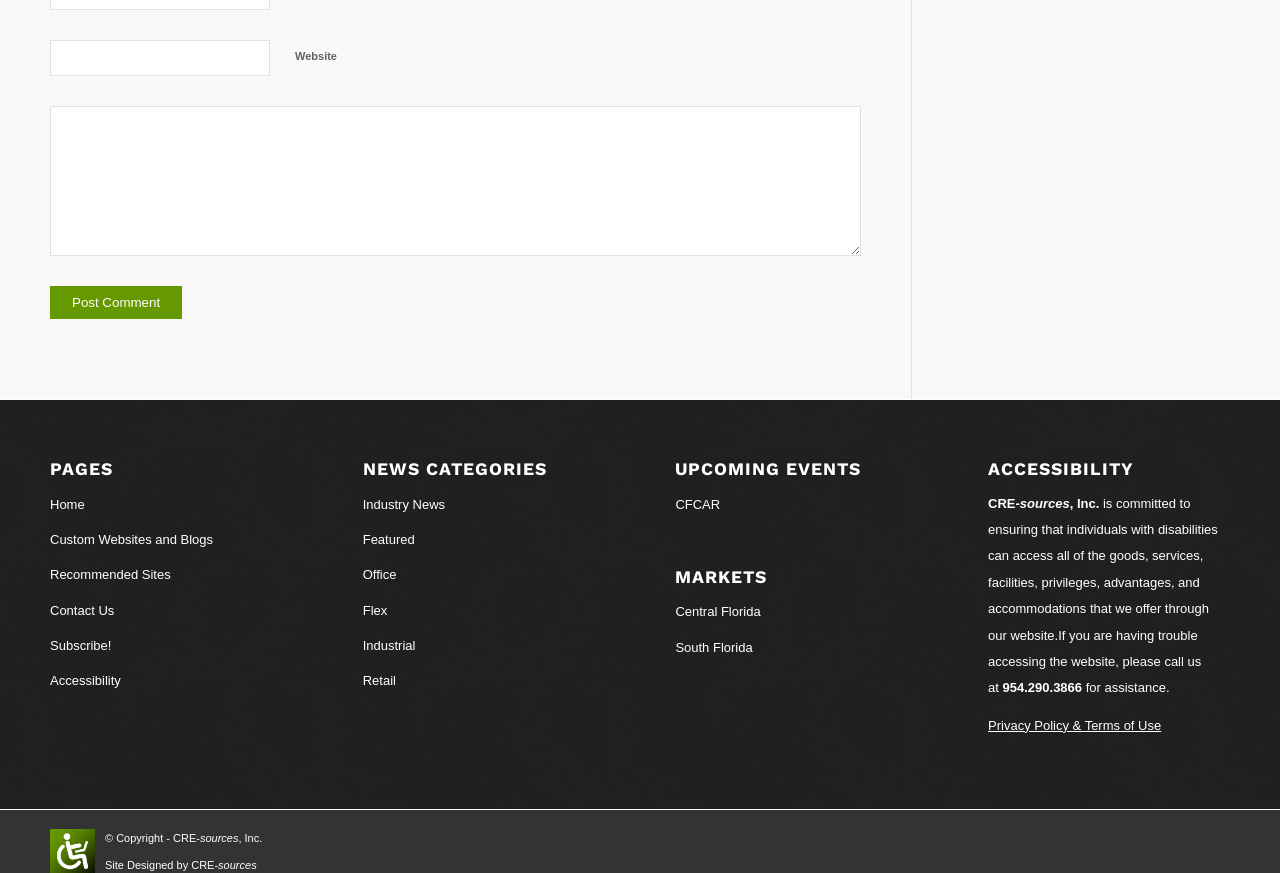Using the elements shown in the image, answer the question comprehensively: What is the phone number for assistance?

The phone number for assistance is mentioned in the accessibility section, stating that if you are having trouble accessing the website, you can call 954.290.3866 for assistance.